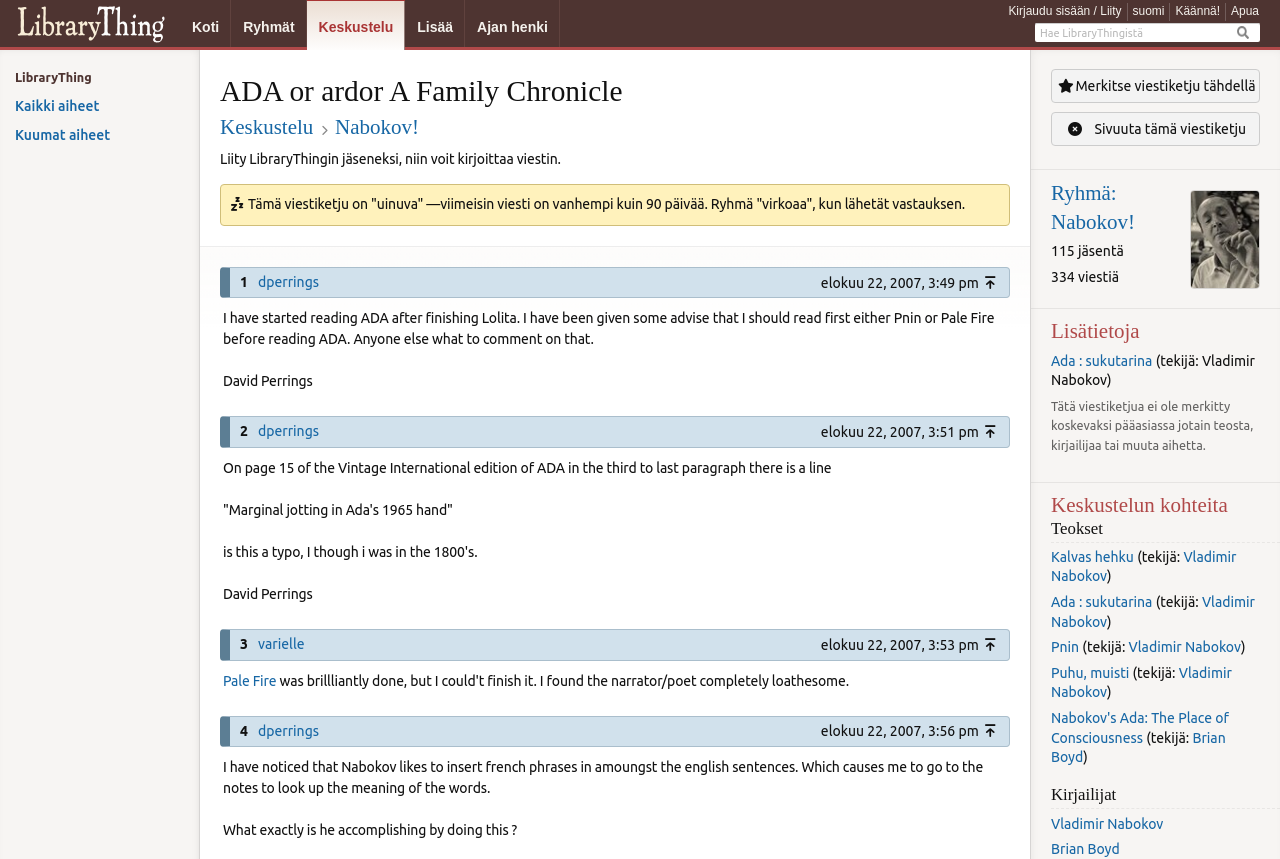Examine the image and give a thorough answer to the following question:
Who is the author of the book ADA?

I found this answer by looking at the links and text elements on the webpage, specifically the ones mentioning 'Vladimir Nabokov' as the author of the book 'ADA : sukutarina'.